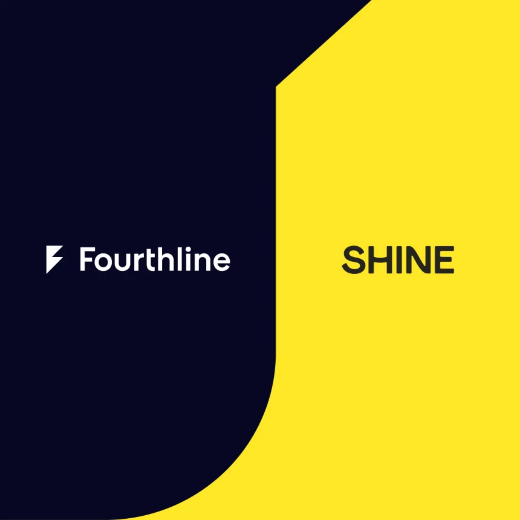Give a thorough and detailed caption for the image.

The image features the logos of Fourthline and Shine prominently displayed against a striking background, where Fourthline's logo is set on a dark navy section and Shine's is positioned in a bright yellow area. This visual representation signifies the collaboration between Fourthline, a fintech company specializing in automated compliance verification, and Shine, a neobank that focuses on providing banking services. The design reflects a modern aesthetic, highlighting the innovative partnership that aims to enhance customer service in the financial sector as Fourthline expands its operations into France.